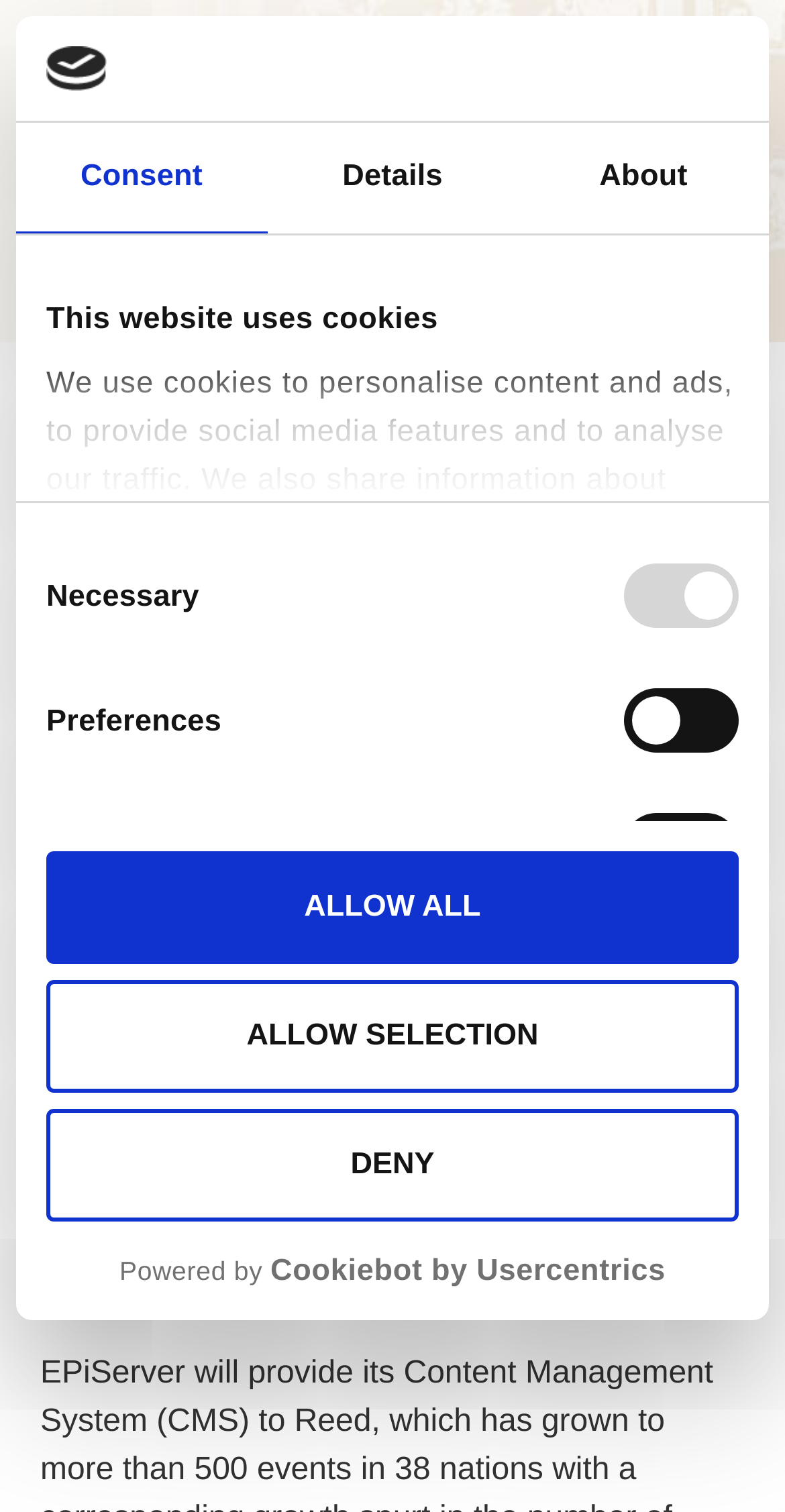Please find the bounding box coordinates of the section that needs to be clicked to achieve this instruction: "Click the logo".

[0.059, 0.031, 0.135, 0.061]